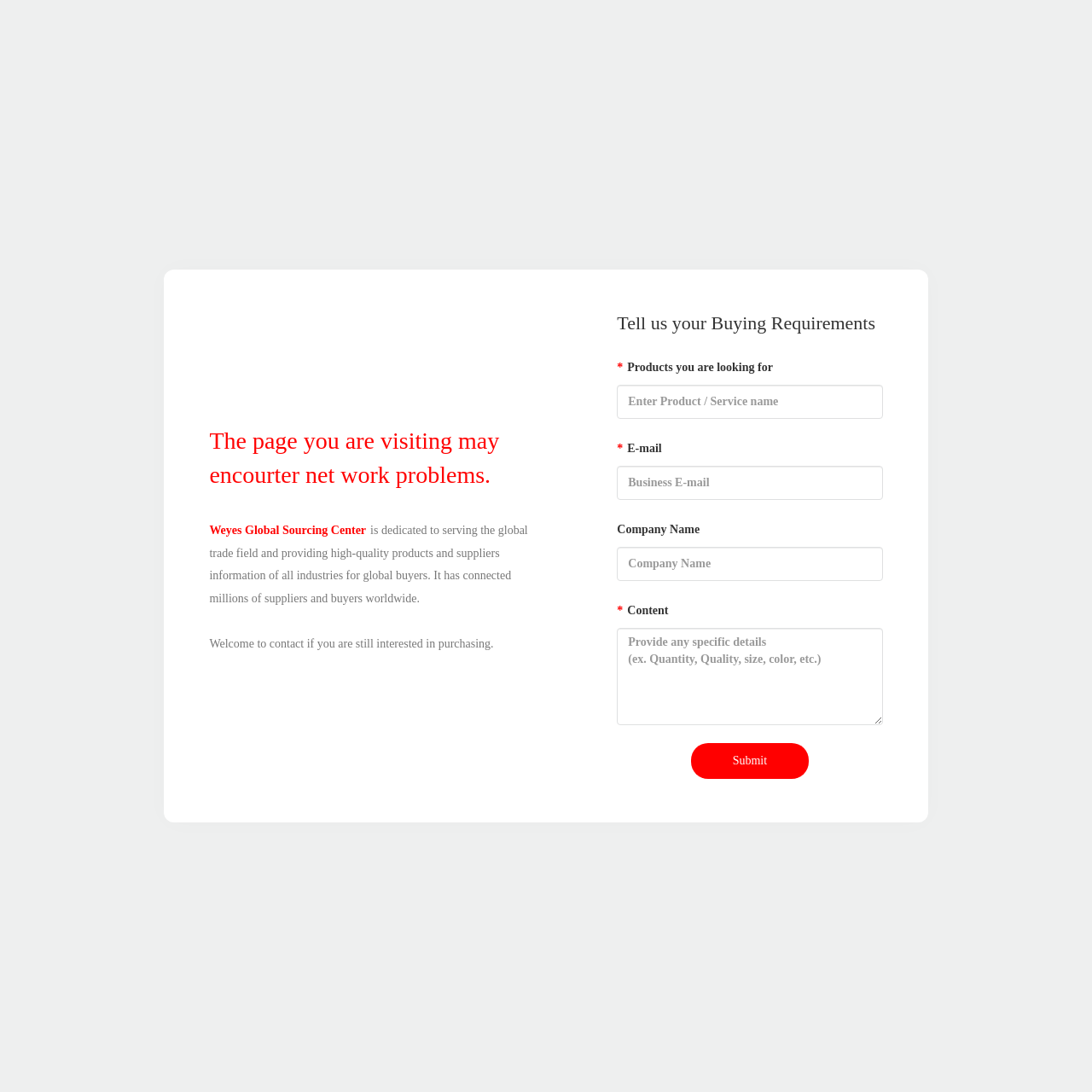What is the purpose of Weyes Global Sourcing Center?
From the image, respond using a single word or phrase.

Serving global trade field